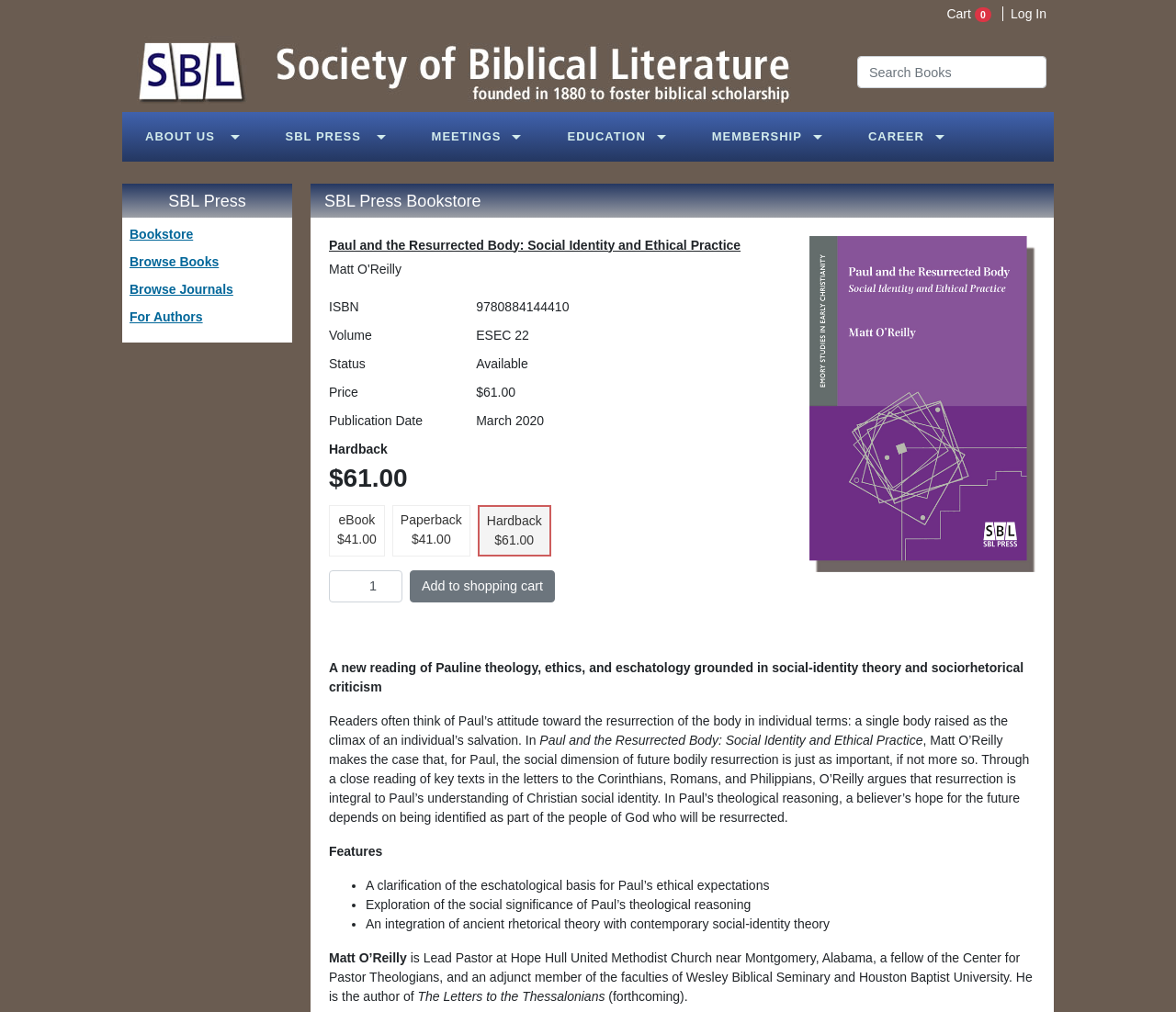Using a single word or phrase, answer the following question: 
What is the publication date of the book?

March 2020